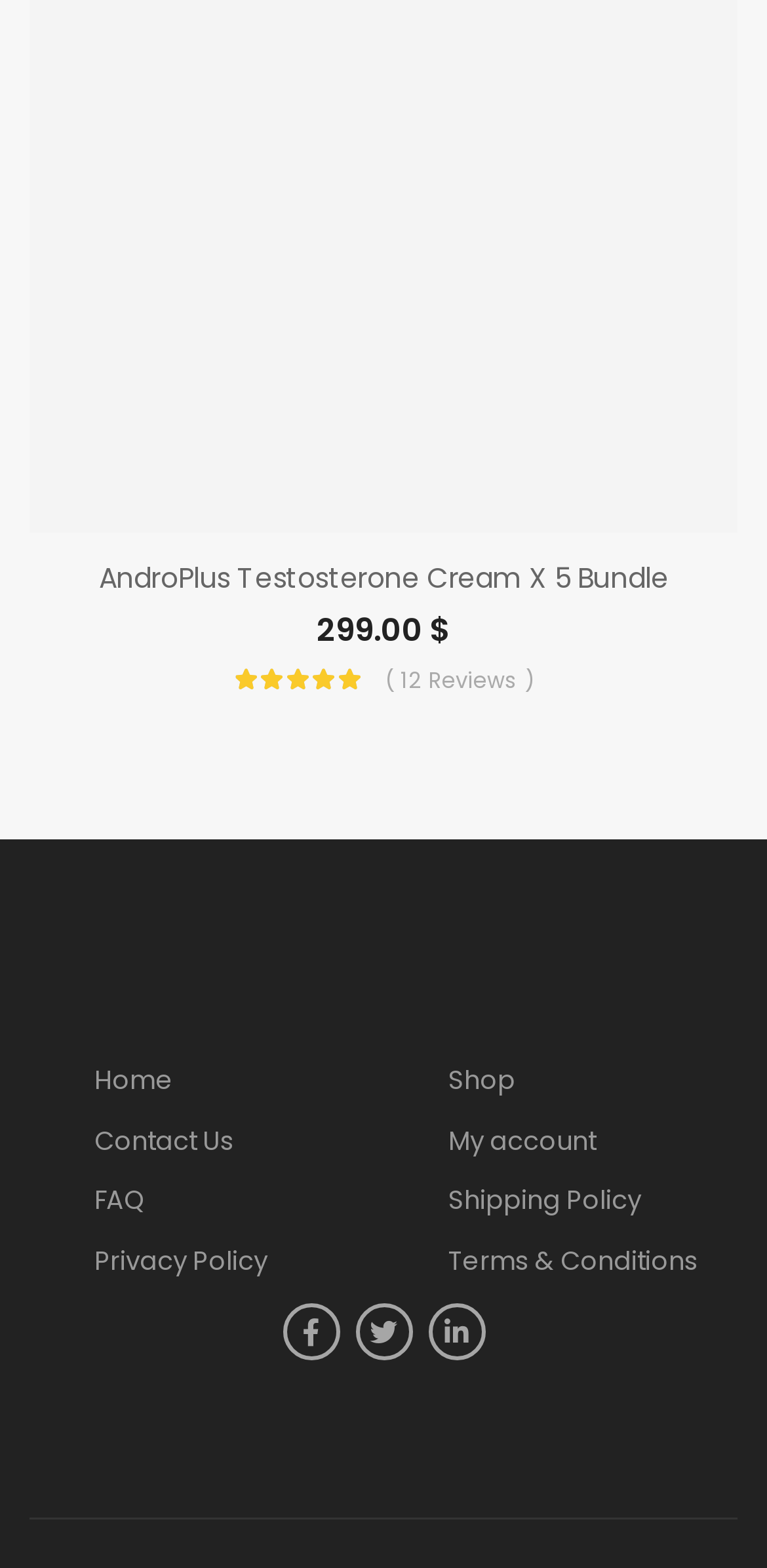Determine the bounding box coordinates of the section to be clicked to follow the instruction: "View shopping cart". The coordinates should be given as four float numbers between 0 and 1, formatted as [left, top, right, bottom].

[0.551, 0.68, 0.705, 0.699]